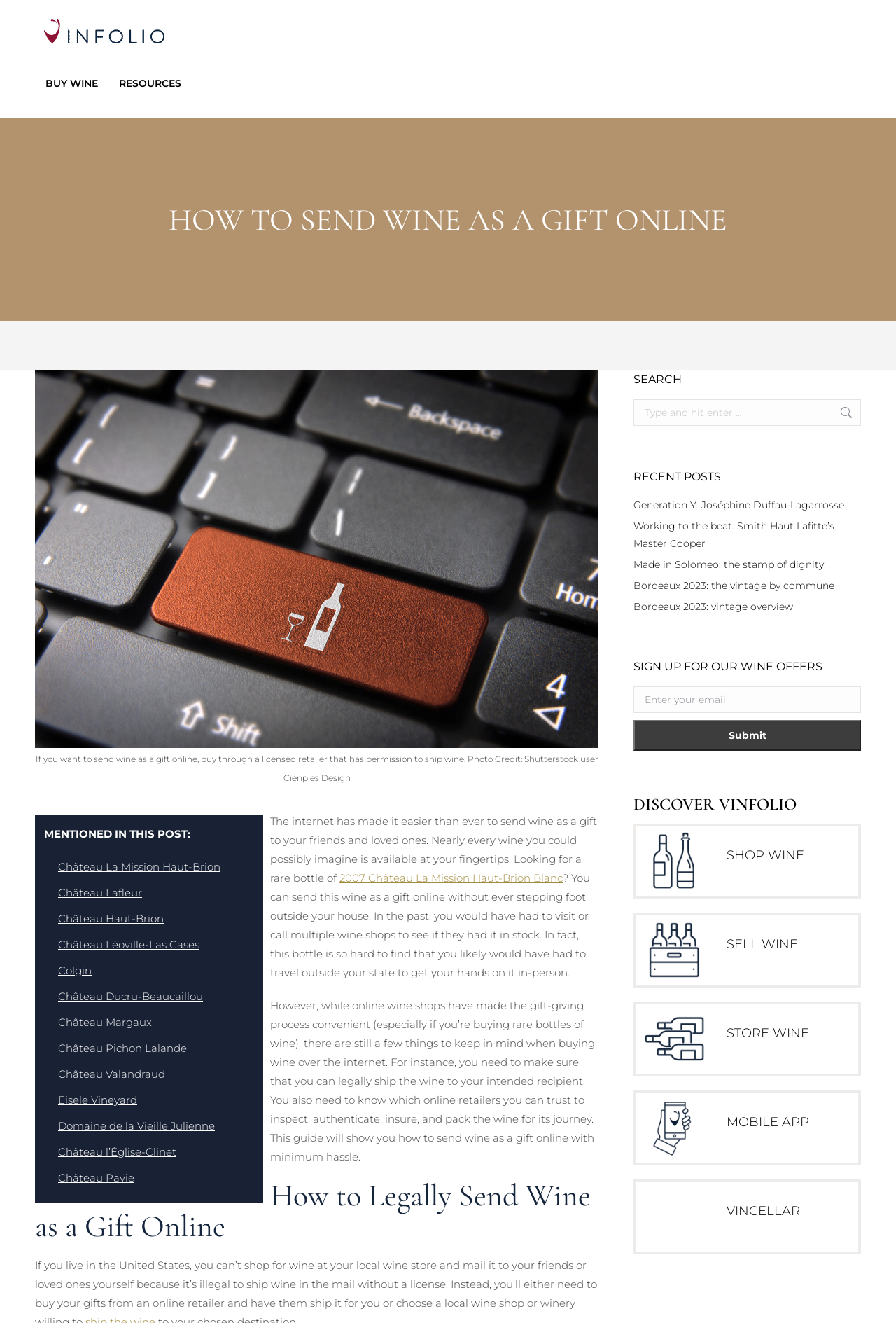Extract the primary header of the webpage and generate its text.

HOW TO SEND WINE AS A GIFT ONLINE